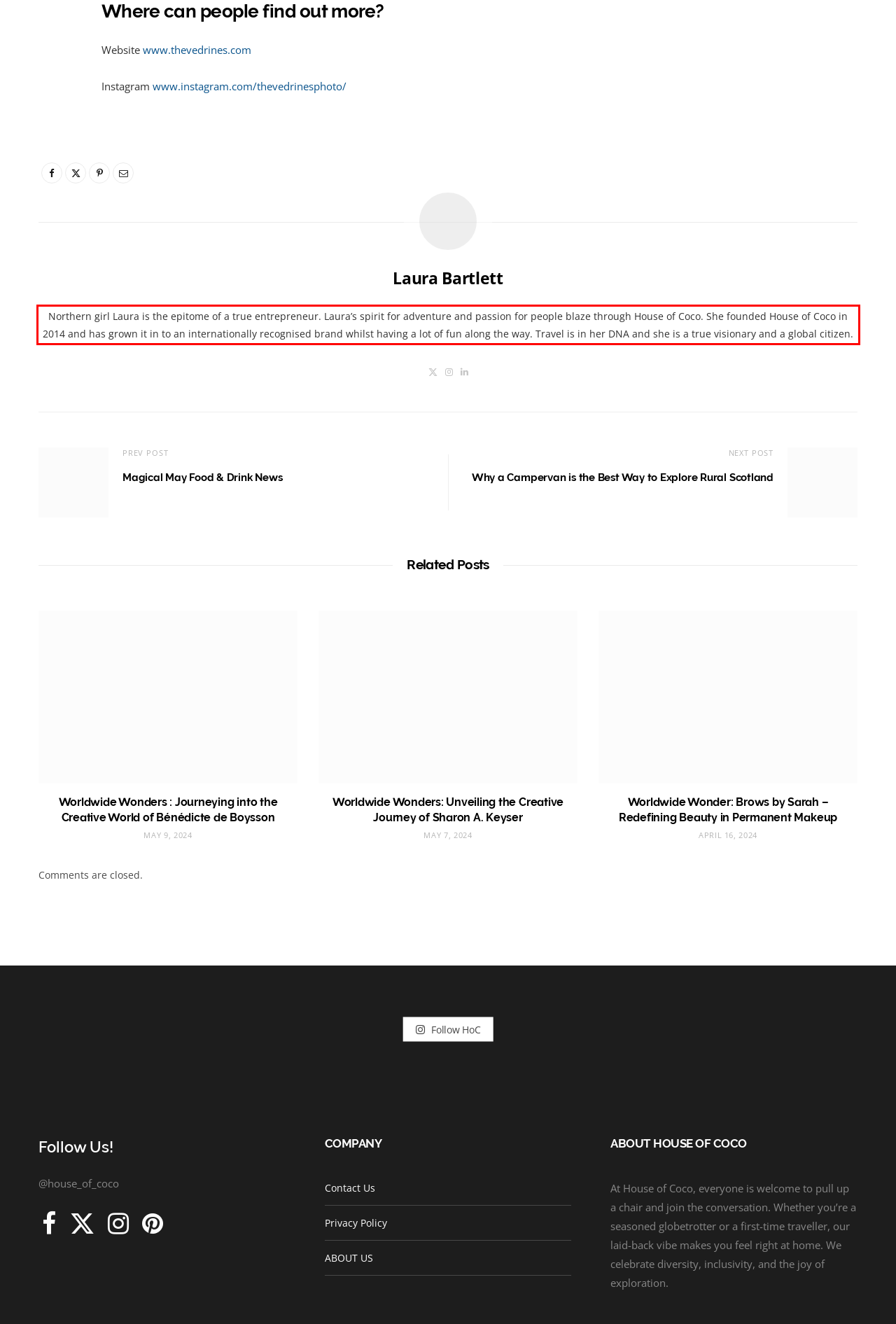Using the provided screenshot of a webpage, recognize and generate the text found within the red rectangle bounding box.

Northern girl Laura is the epitome of a true entrepreneur. Laura’s spirit for adventure and passion for people blaze through House of Coco. She founded House of Coco in 2014 and has grown it in to an internationally recognised brand whilst having a lot of fun along the way. Travel is in her DNA and she is a true visionary and a global citizen.